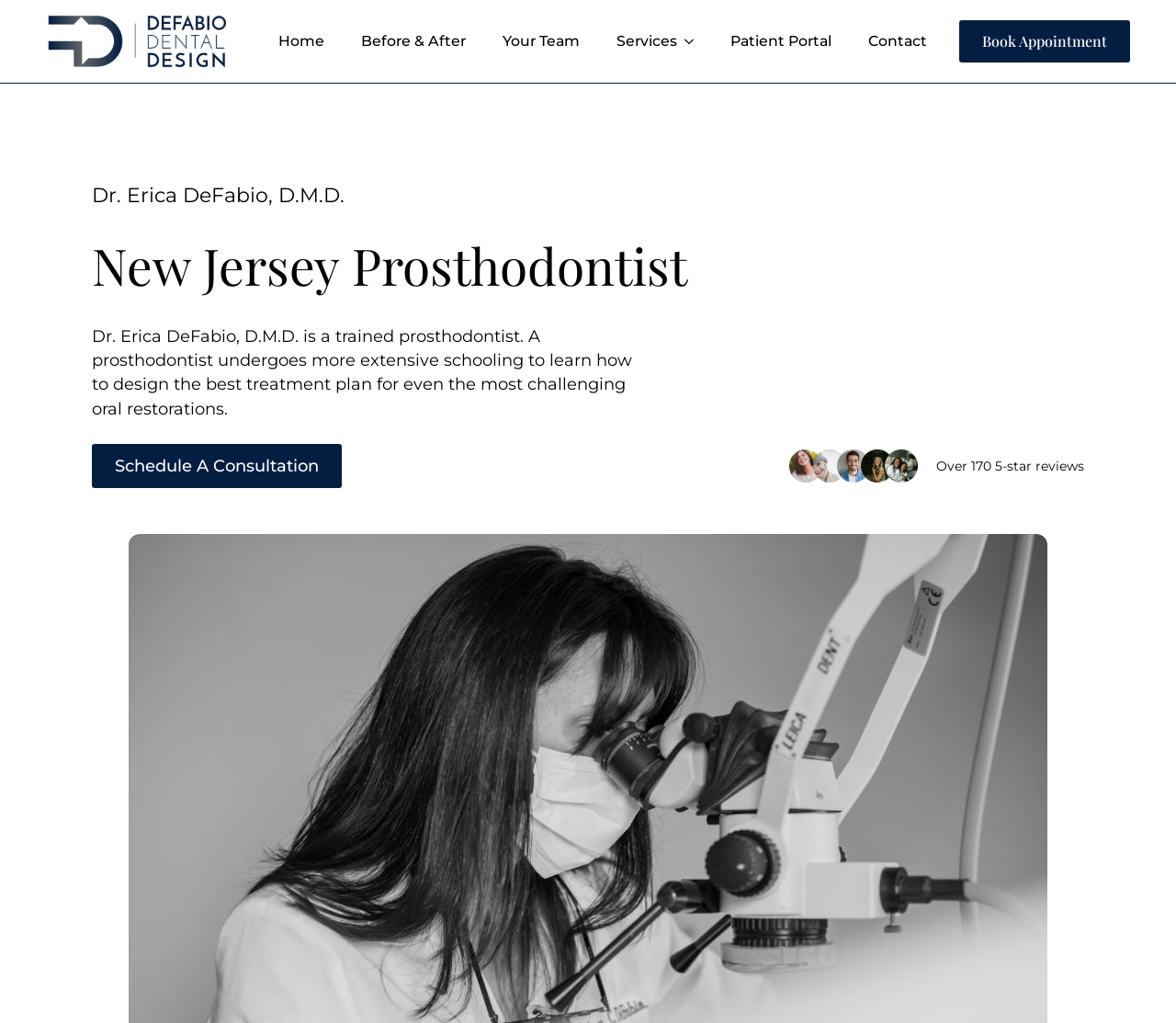Indicate the bounding box coordinates of the clickable region to achieve the following instruction: "Click the 'Services' button."

[0.509, 0.015, 0.576, 0.065]